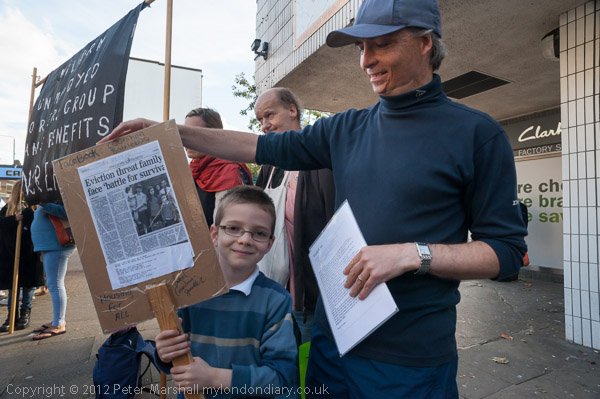Convey a detailed narrative of what is depicted in the image.

In this engaging scene from a protest or community event, a young boy stands proudly holding a sign while smiling at the camera. The sign features a newspaper clipping detailing the struggles of families facing eviction and the challenges they endure to survive. He wears a blue and white striped sweater and glasses, emphasizing his youthful innocence amidst the seriousness of the issue. Beside him, an adult man, possibly his father, gestures toward the crowd and engages with others, highlighted by his casual attire of a navy blue top and a cap. Signs and banners in the background indicate a broader movement, with themes around social justice and support for those affected by eviction. The setting captures a moment where community members come together to advocate for change, showcasing both the gravity of the cause and the spirit of solidarity.